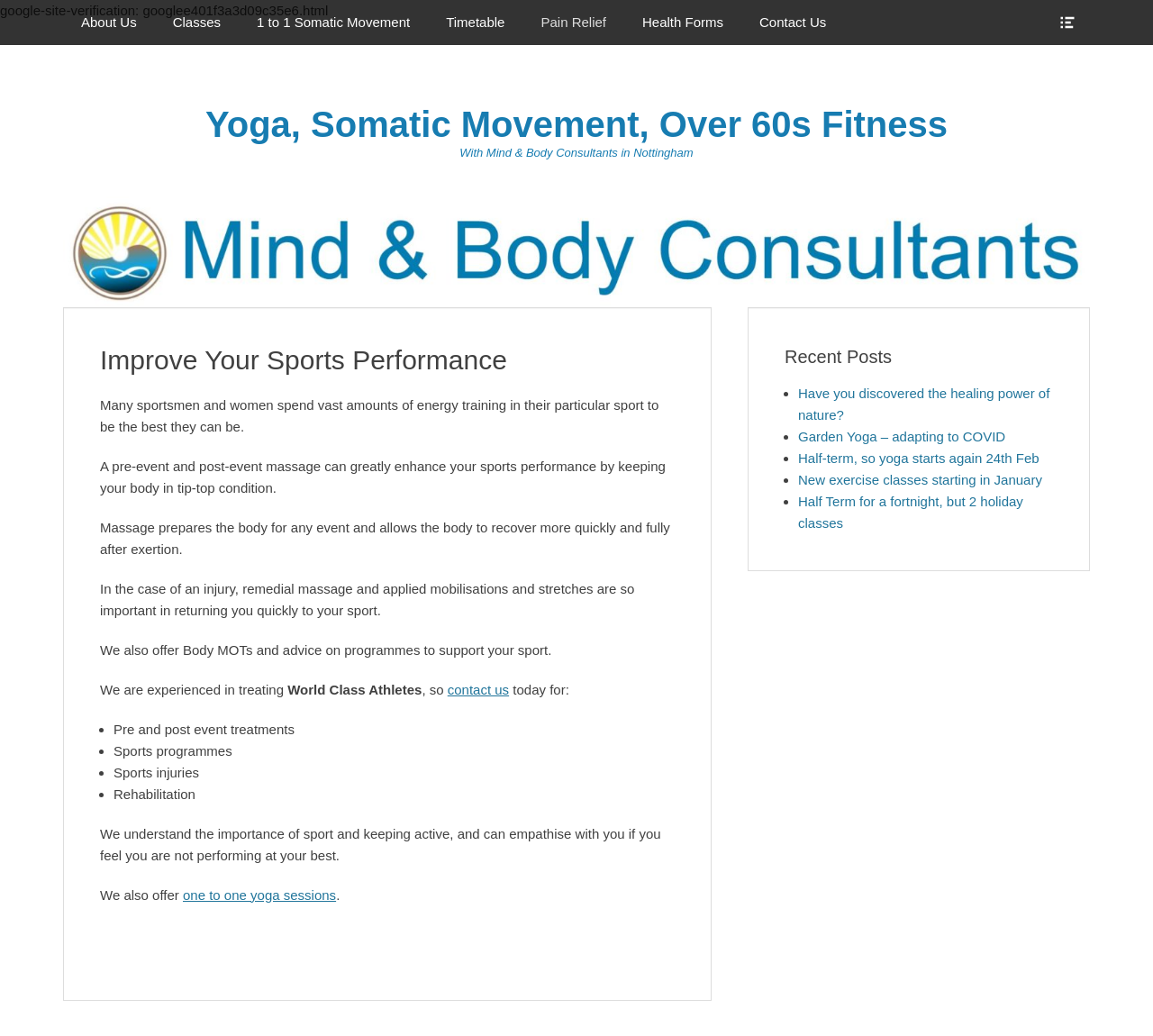Please find the bounding box for the UI component described as follows: "contact us".

[0.388, 0.658, 0.442, 0.673]